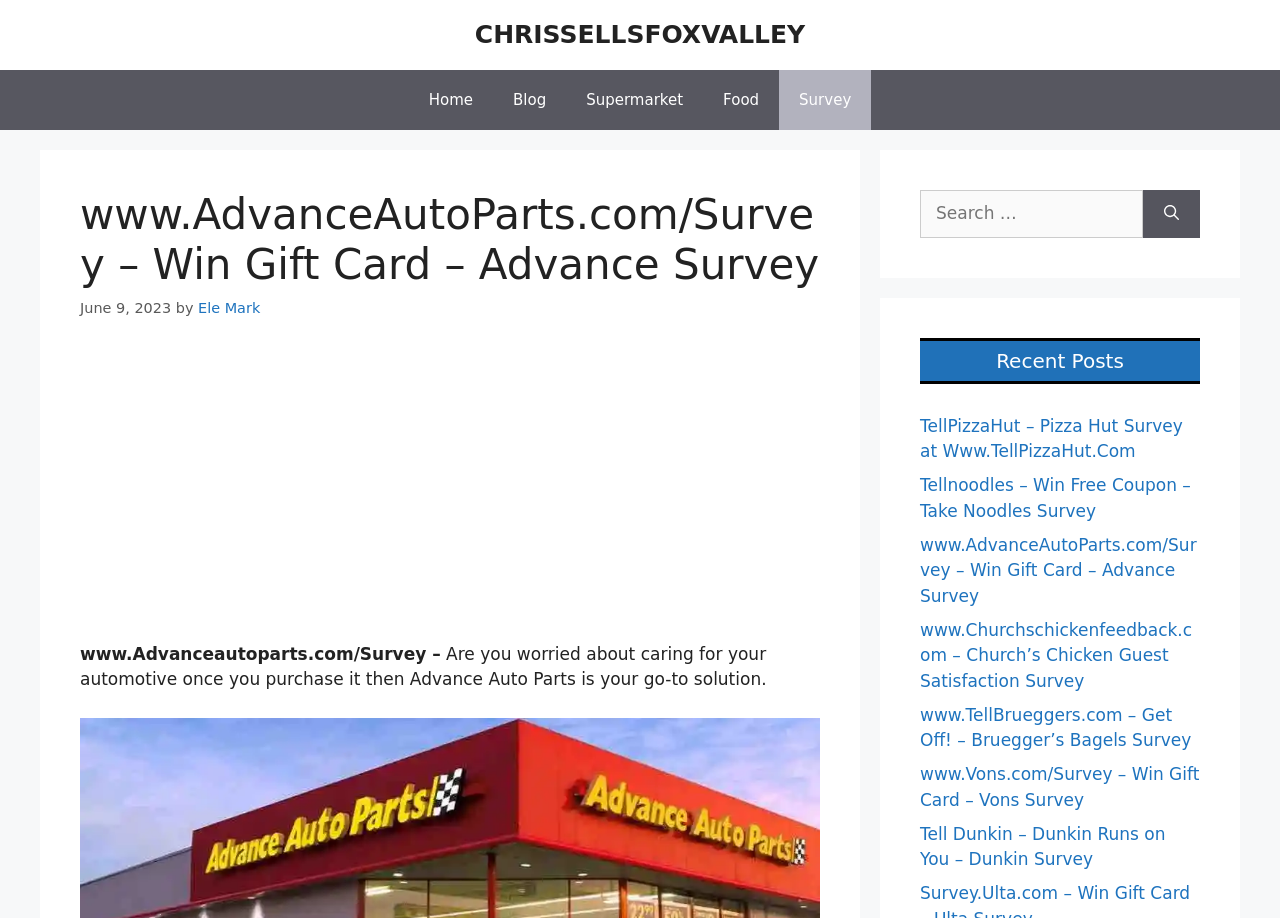What is the main topic of the webpage content?
Could you answer the question in a detailed manner, providing as much information as possible?

The main topic of the webpage content appears to be surveys, specifically customer satisfaction surveys for various companies, including Advance Auto Parts.